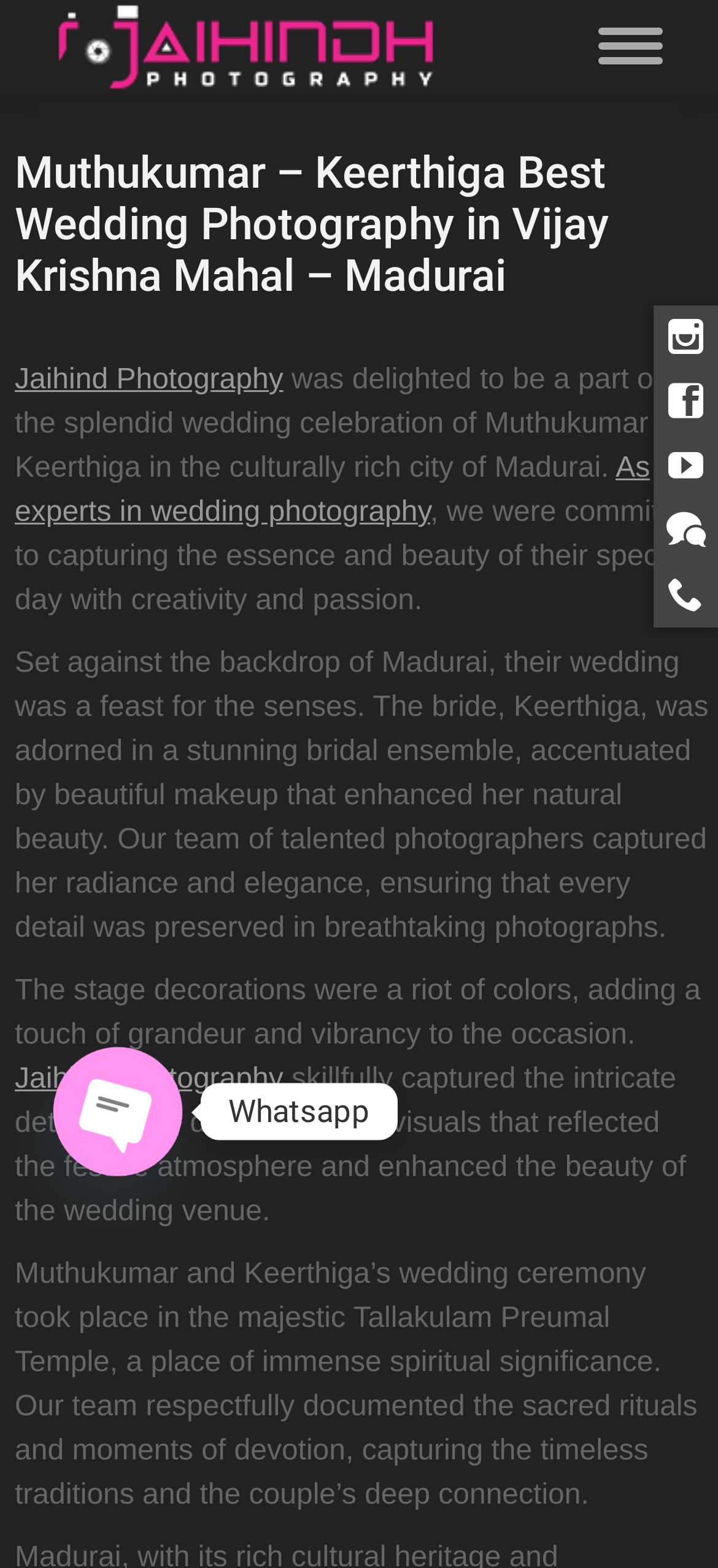Find the primary header on the webpage and provide its text.

Muthukumar – Keerthiga Best Wedding Photography in Vijay Krishna Mahal – Madurai